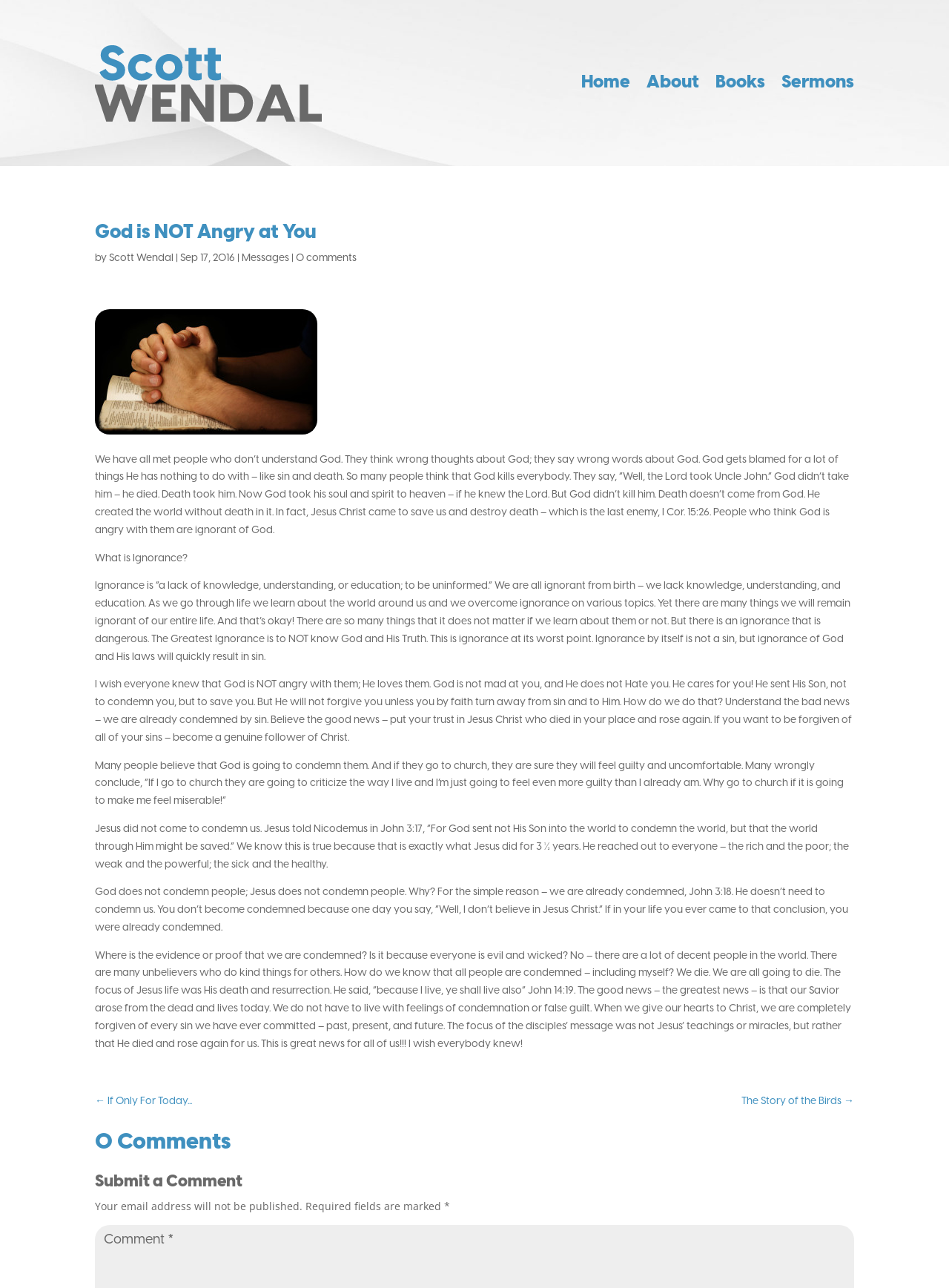Using the description "← If Only For Today...", locate and provide the bounding box of the UI element.

[0.1, 0.848, 0.202, 0.862]